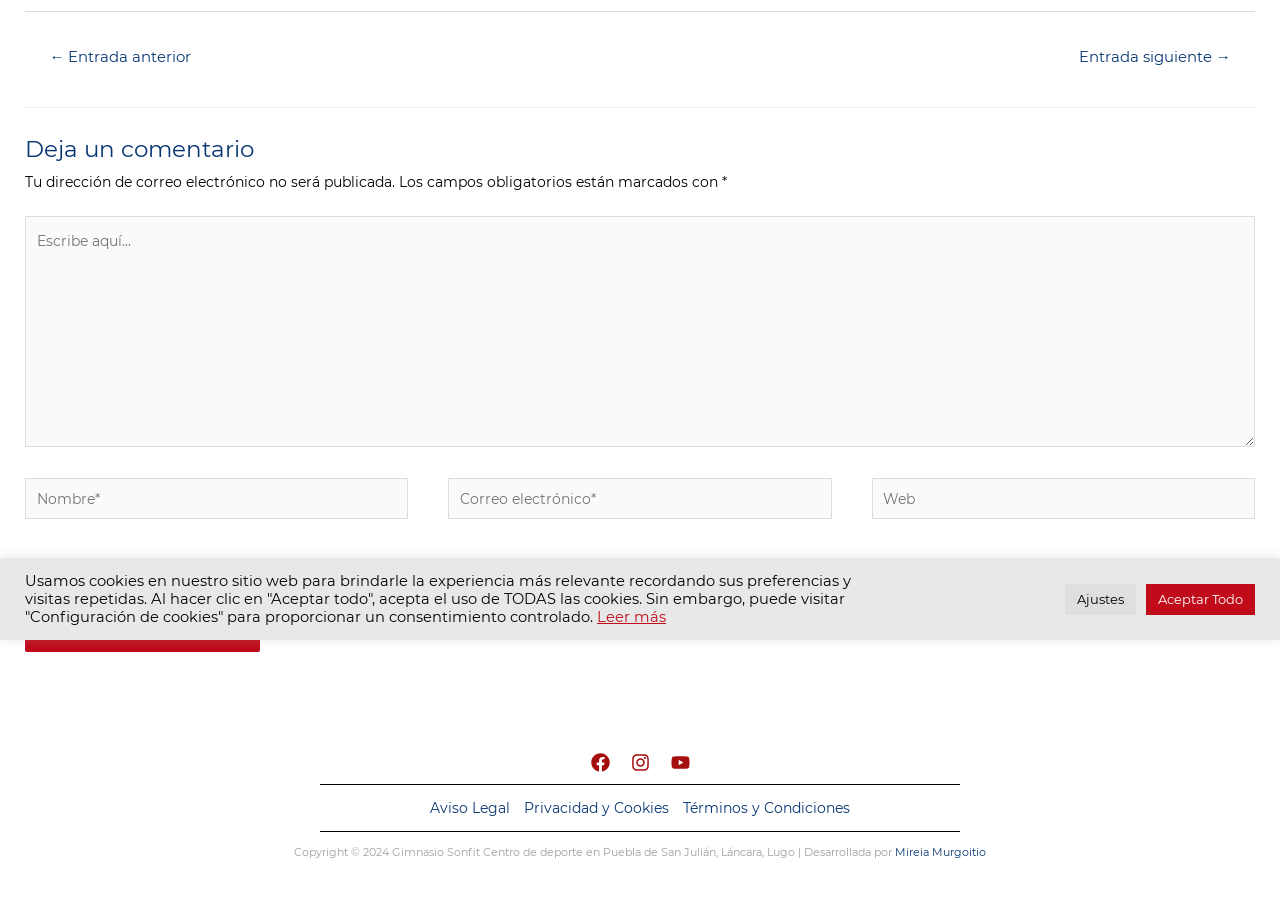Identify the bounding box coordinates of the HTML element based on this description: "parent_node: Nombre* name="author" placeholder="Nombre*"".

[0.02, 0.53, 0.319, 0.575]